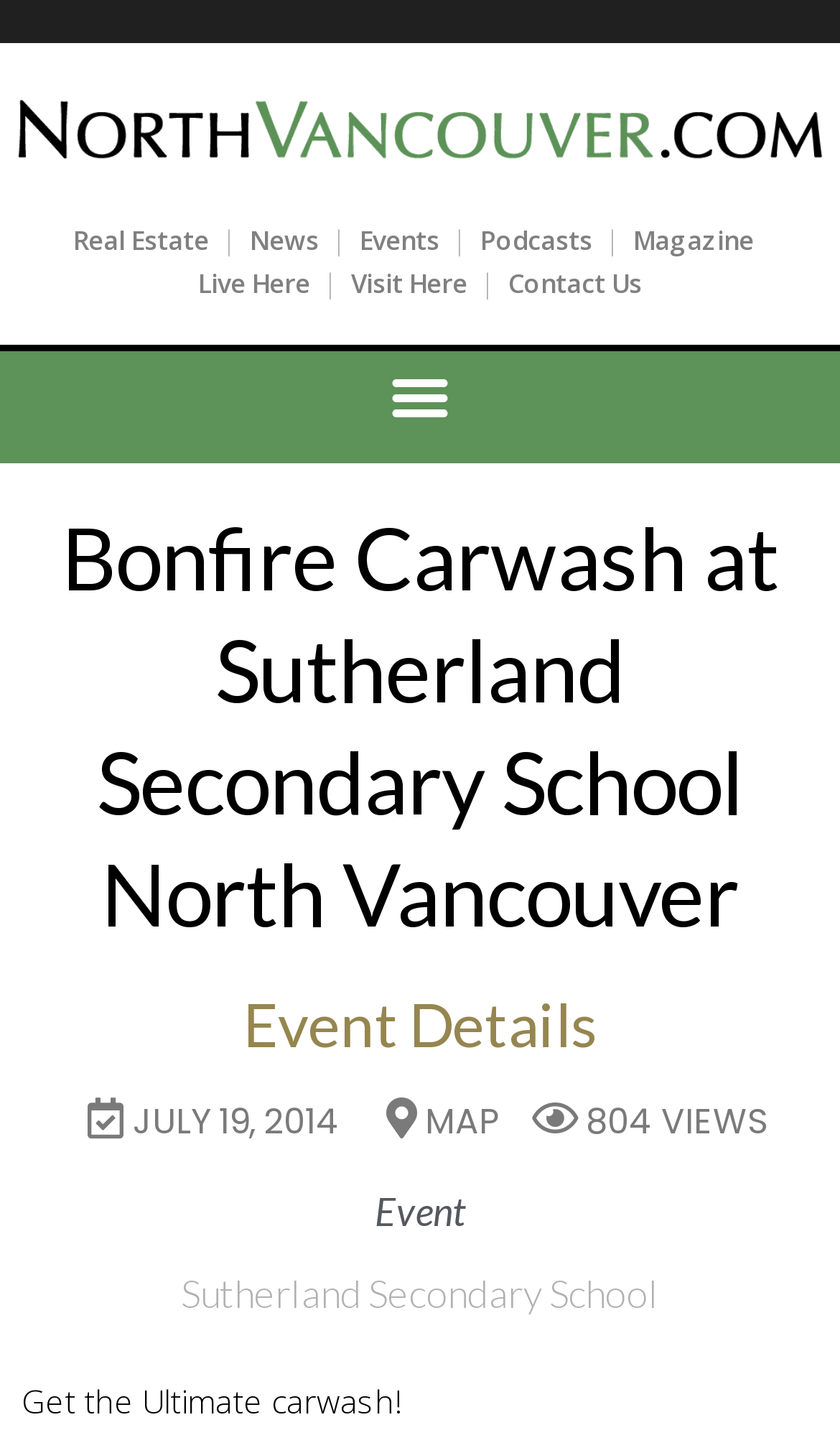Can you identify the bounding box coordinates of the clickable region needed to carry out this instruction: 'Explore Orienteering Canada'? The coordinates should be four float numbers within the range of 0 to 1, stated as [left, top, right, bottom].

None